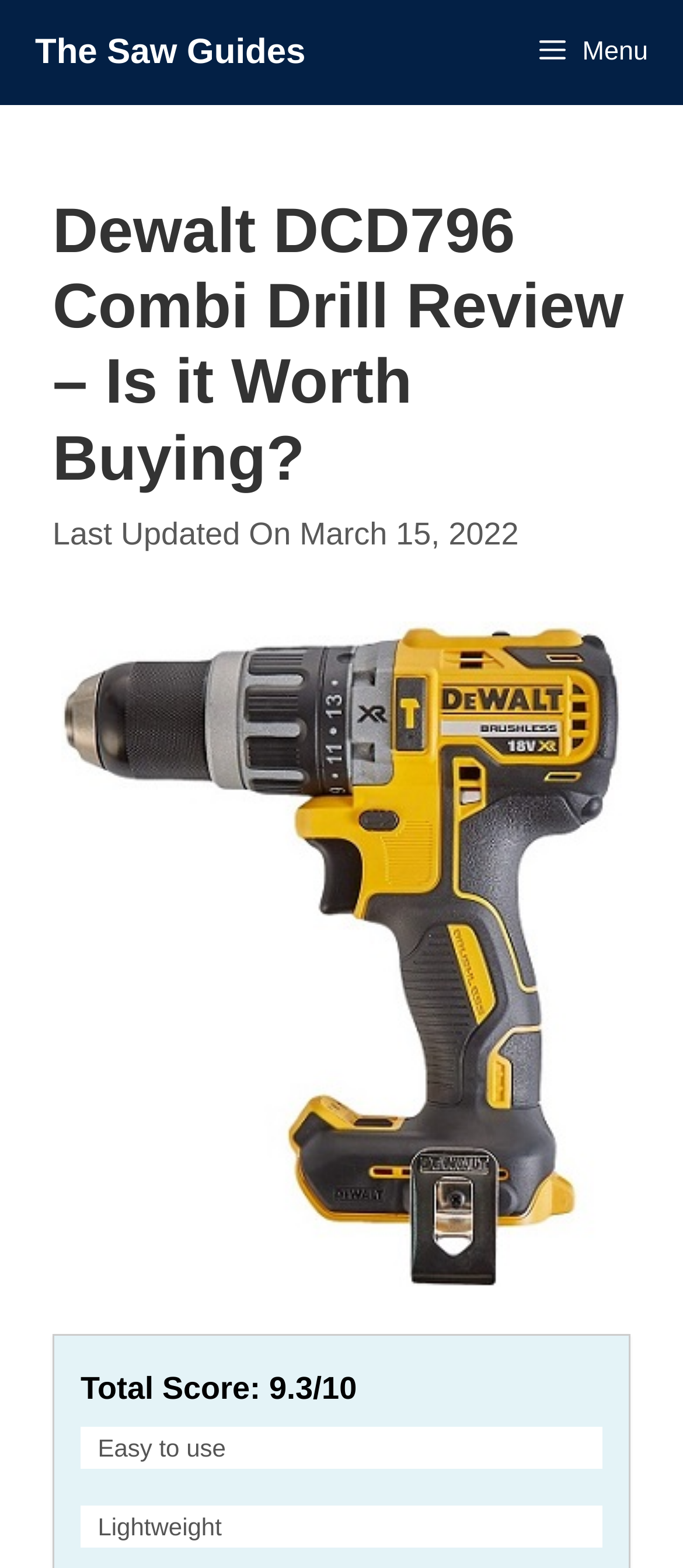Using the information from the screenshot, answer the following question thoroughly:
What is the website's name?

I found the website's name by looking at the link at the top of the page which says 'The Saw Guides'.